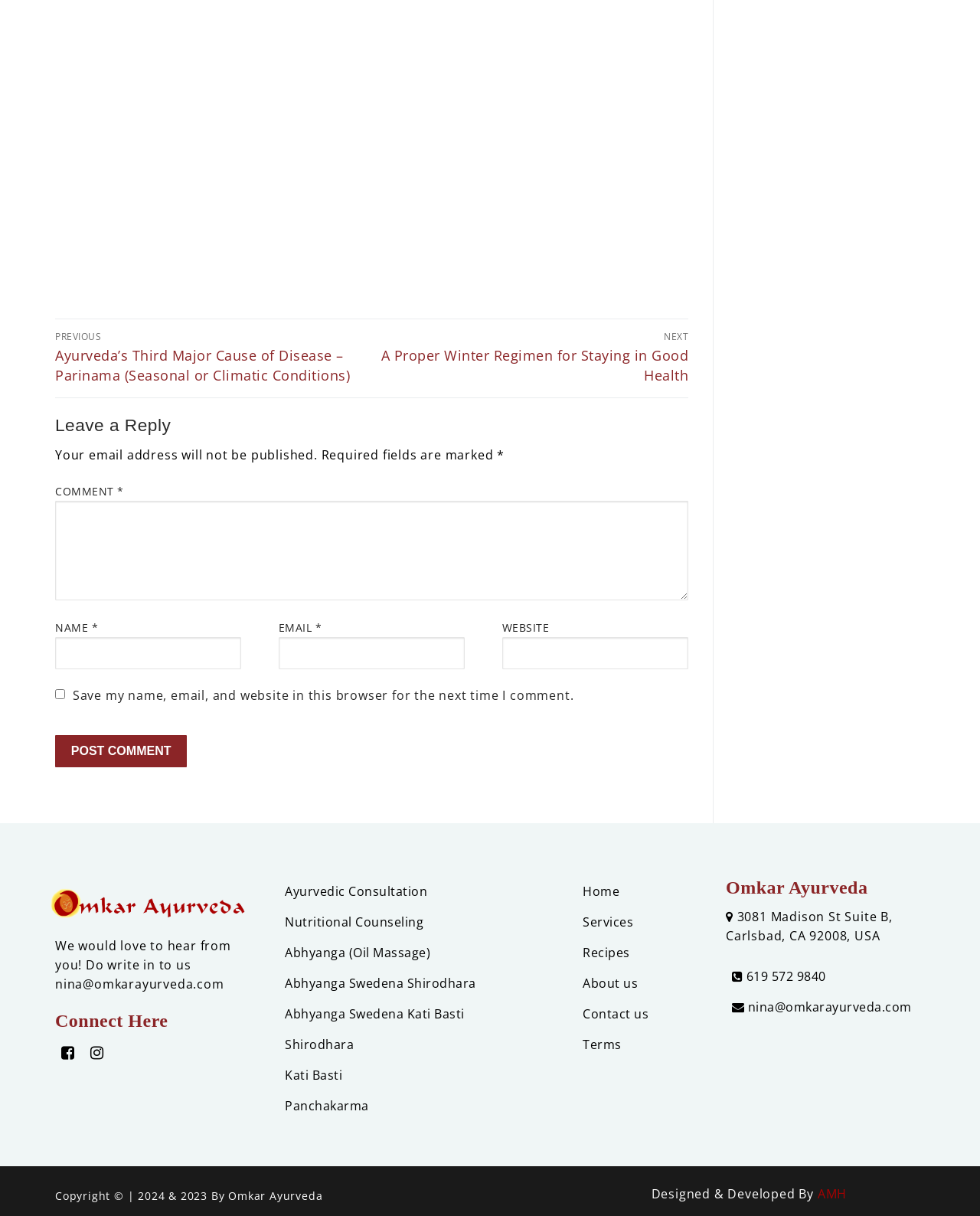Identify the bounding box coordinates of the clickable region required to complete the instruction: "Go to the 'Workshops' page". The coordinates should be given as four float numbers within the range of 0 and 1, i.e., [left, top, right, bottom].

None